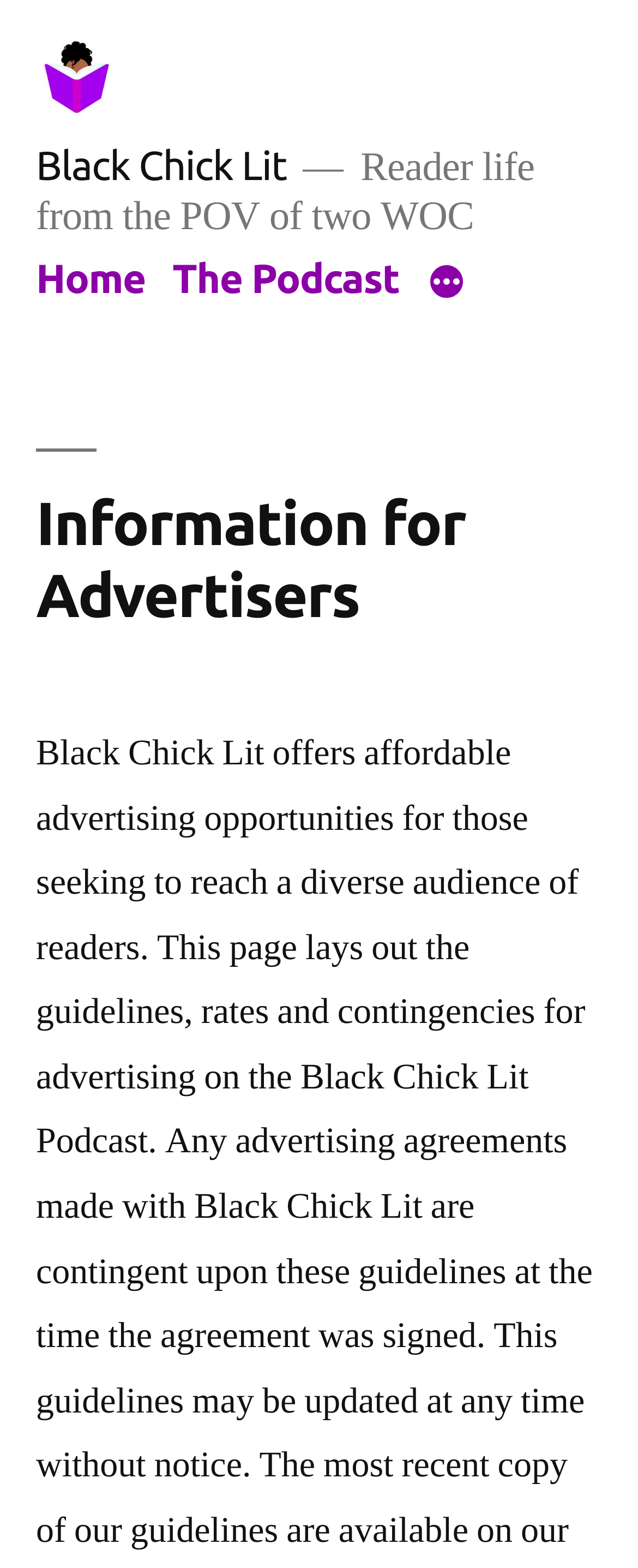What is the purpose of Black Chick Lit?
Using the screenshot, give a one-word or short phrase answer.

Affordable advertising opportunities